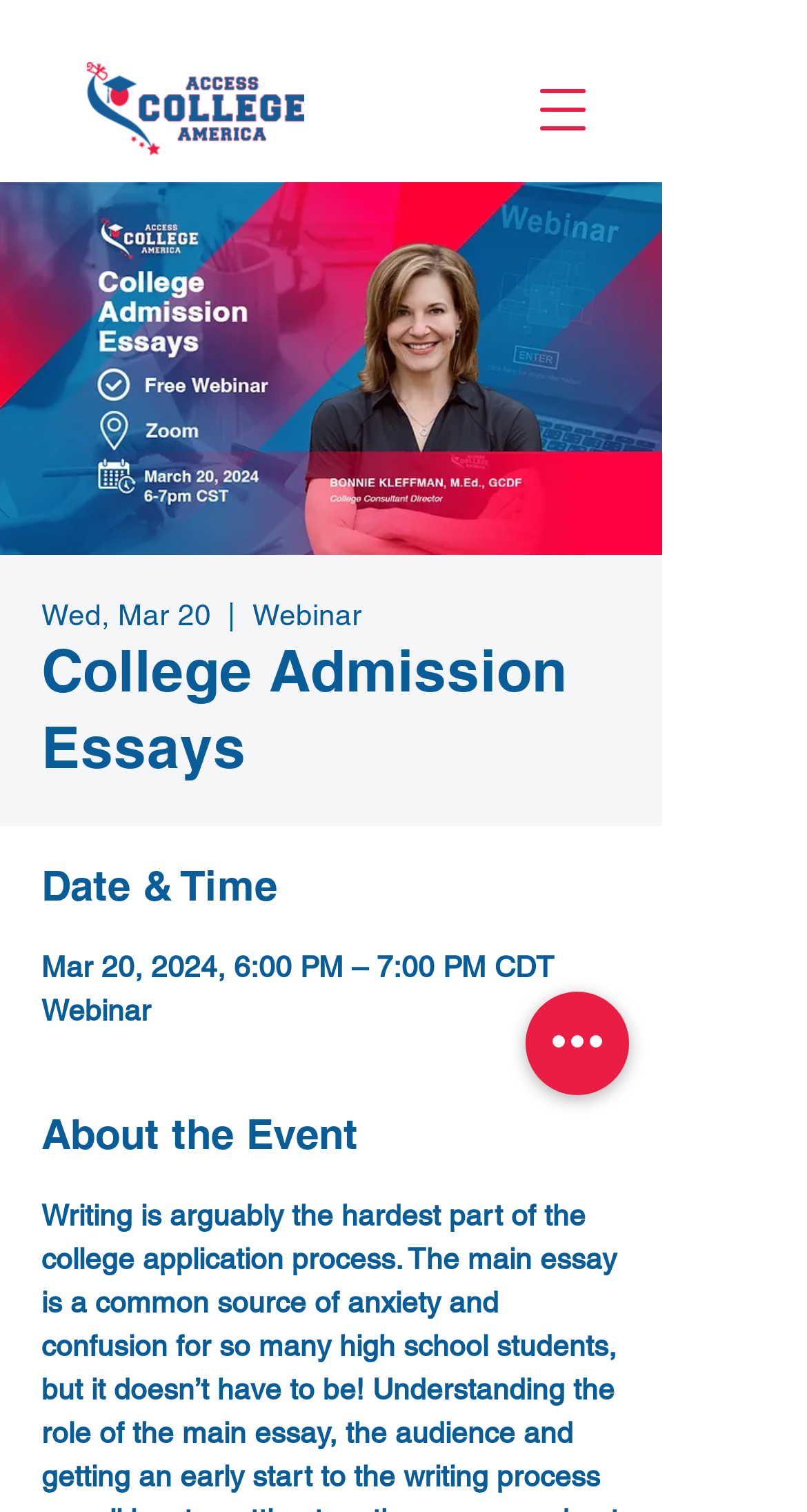What is the time of the webinar?
Look at the image and answer the question using a single word or phrase.

6:00 PM CDT